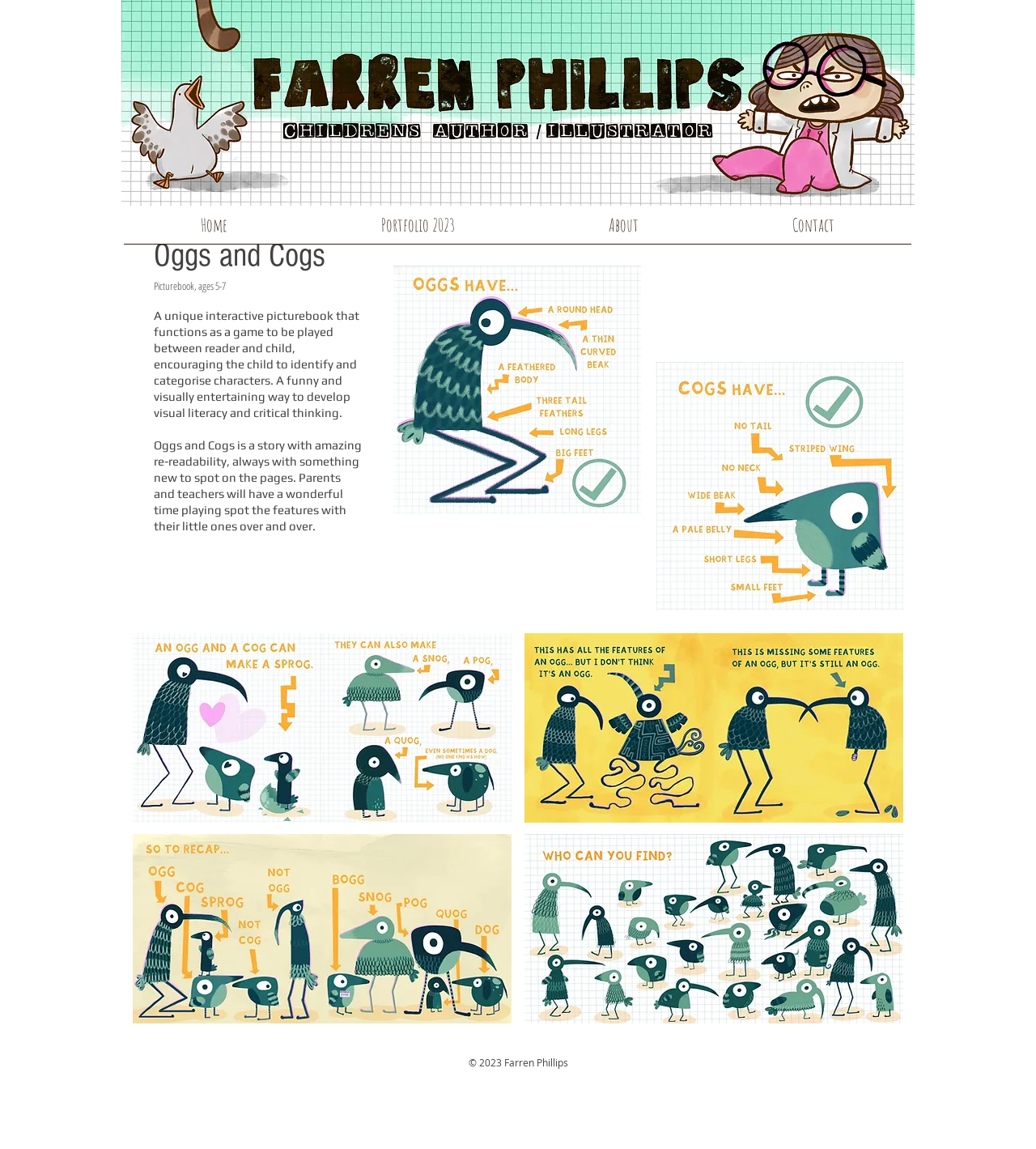Based on the provided description, "Portfolio 2023", find the bounding box of the corresponding UI element in the screenshot.

[0.294, 0.179, 0.513, 0.221]